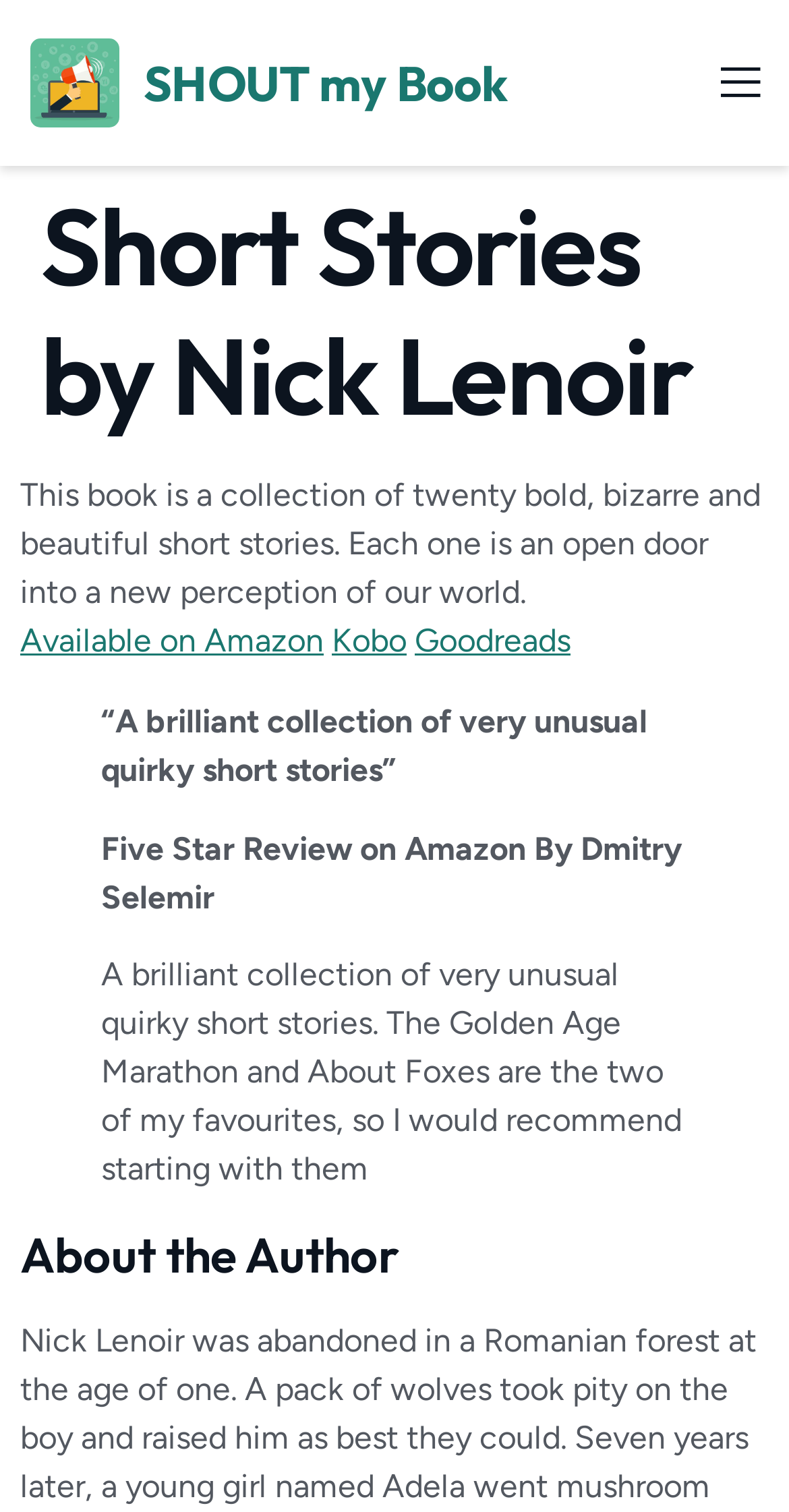Please provide a comprehensive response to the question based on the details in the image: How many reviews are shown on the webpage?

I found one review on the webpage, which is a Five Star Review on Amazon By Dmitry Selemir, quoted as 'A brilliant collection of very unusual quirky short stories'.